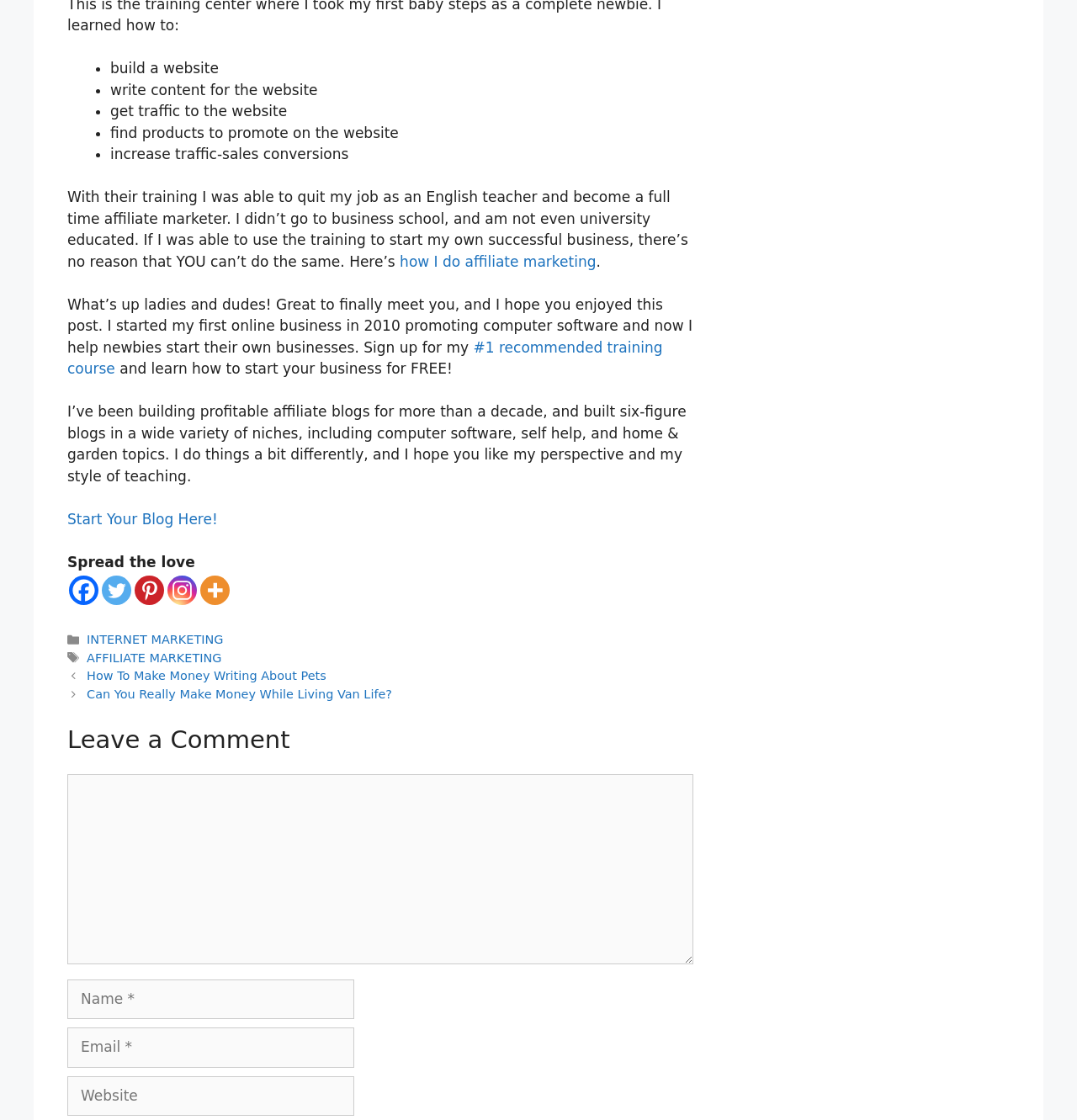What is the topic of the blog post?
Refer to the image and provide a concise answer in one word or phrase.

Affiliate marketing